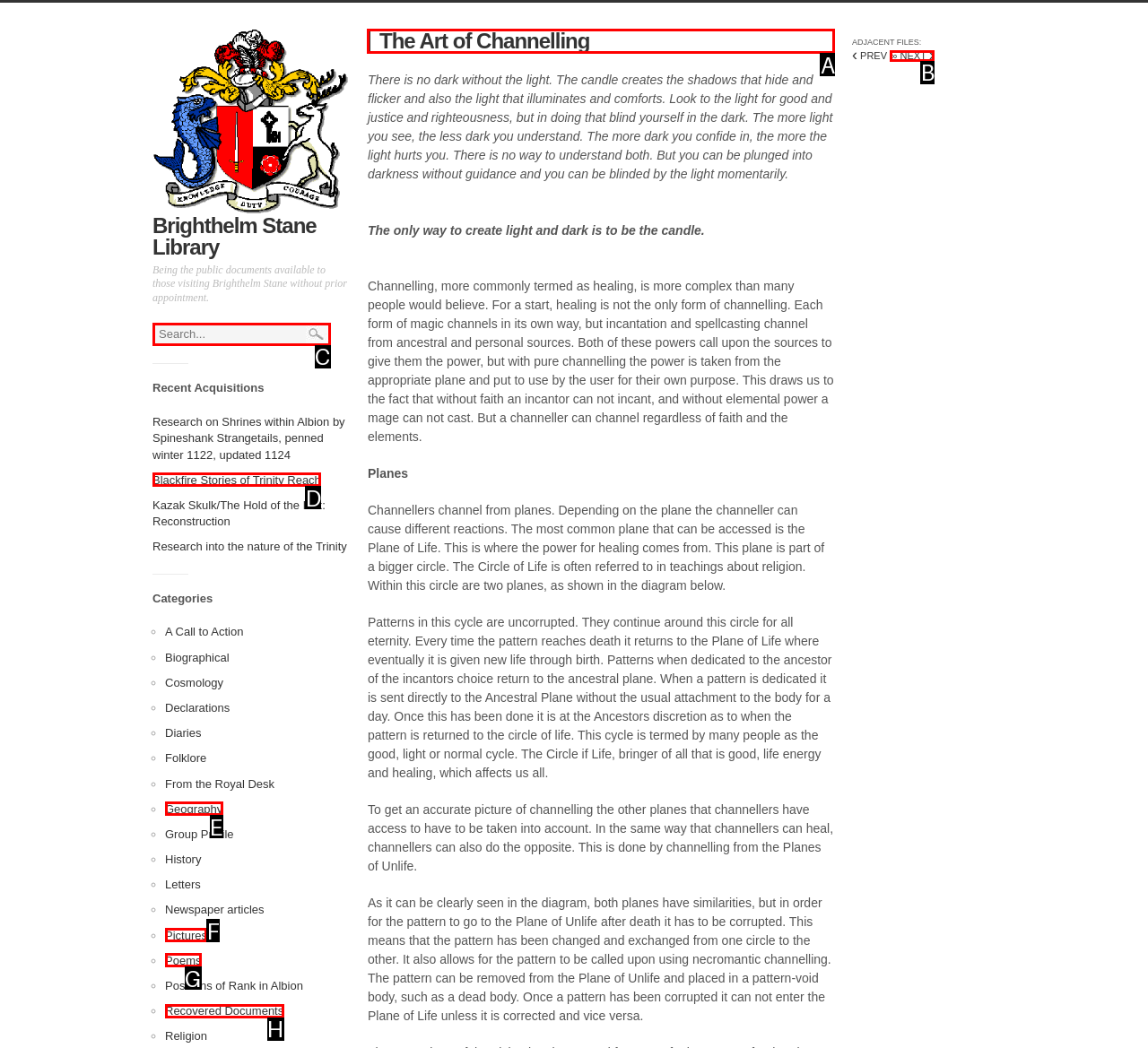Choose the letter that corresponds to the correct button to accomplish the task: Read more about 'The Art of Channelling'
Reply with the letter of the correct selection only.

A